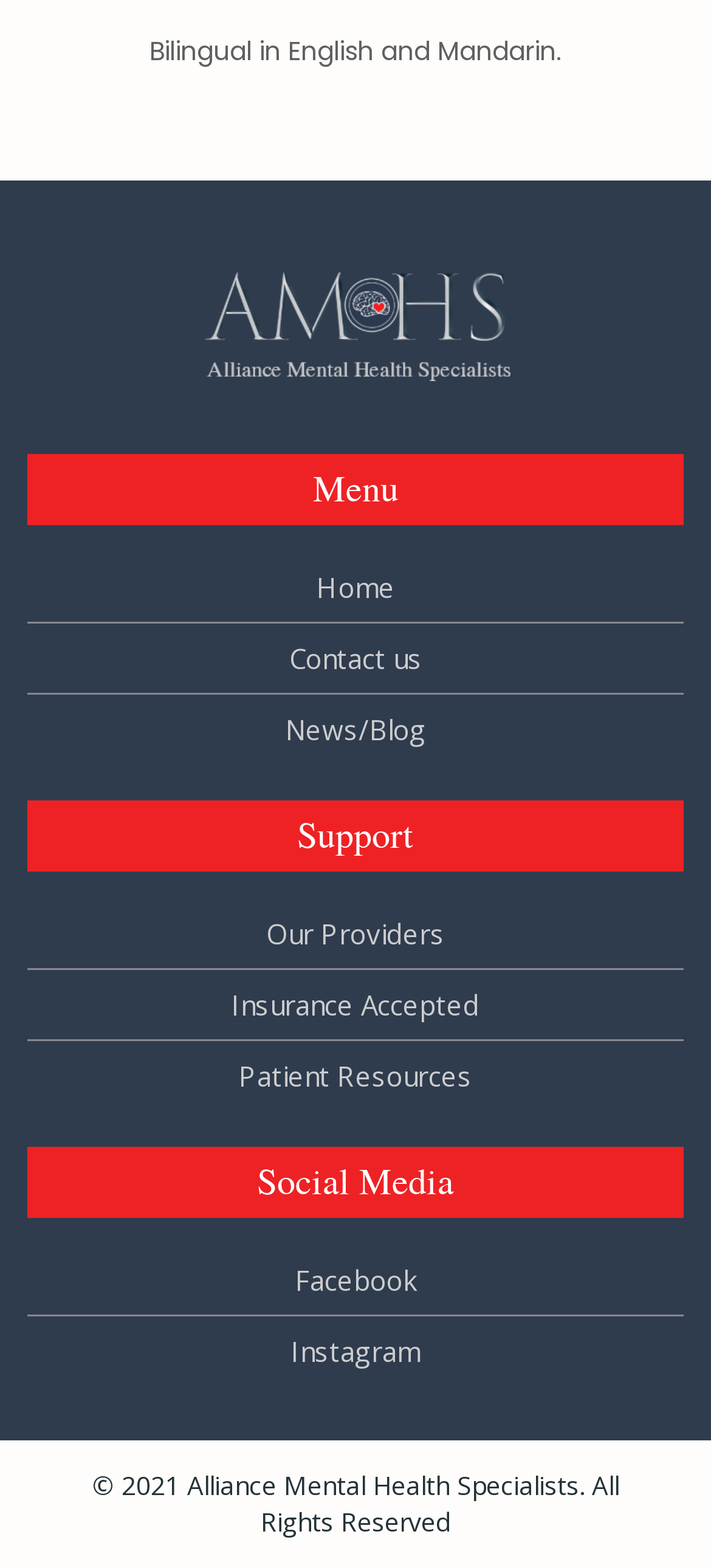Locate the bounding box coordinates of the clickable area to execute the instruction: "Click the Home link". Provide the coordinates as four float numbers between 0 and 1, represented as [left, top, right, bottom].

[0.038, 0.353, 0.962, 0.398]